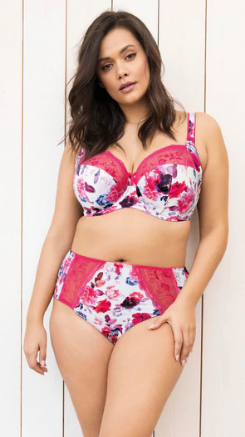What is the focus of the surrounding webpage content?
Based on the image content, provide your answer in one word or a short phrase.

Finding the right bra